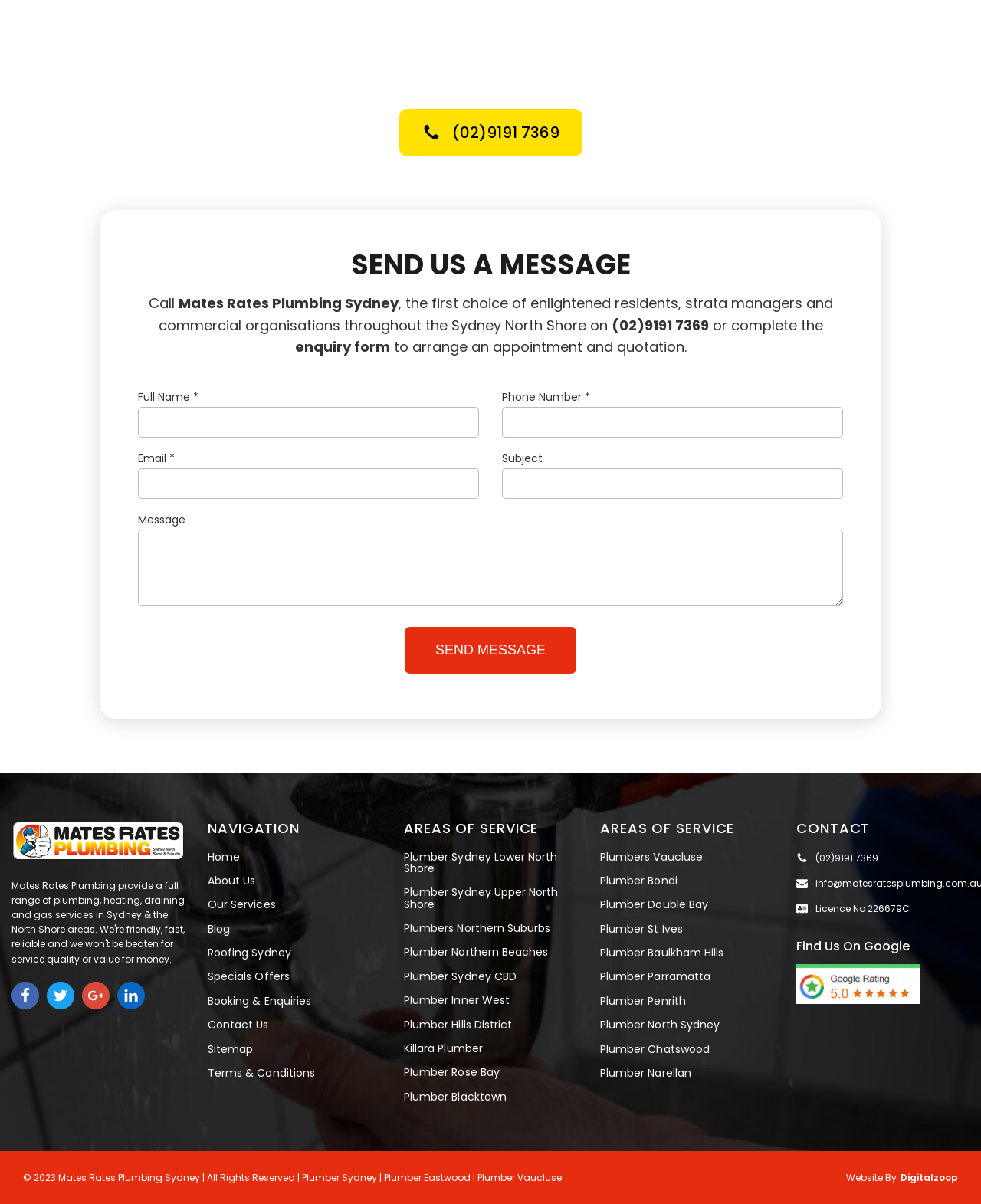Please determine the bounding box coordinates of the element's region to click for the following instruction: "Click on the SEND US A MESSAGE button".

[0.357, 0.206, 0.643, 0.234]